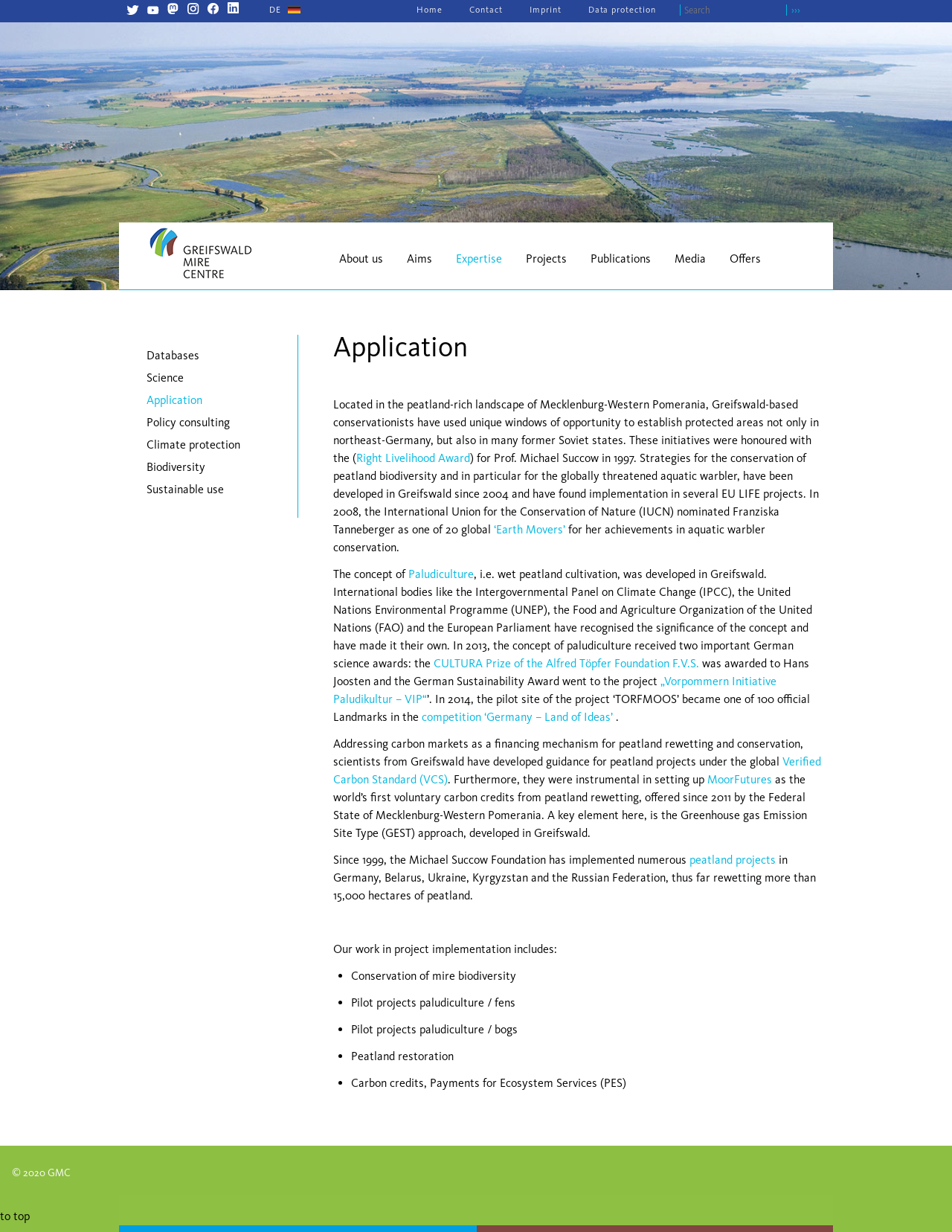Use the details in the image to answer the question thoroughly: 
What is the name of the award given to Prof. Michael Succow in 1997?

The answer can be found in the main content section of the webpage, where it is mentioned that 'These initiatives were honoured with the Right Livelihood Award for Prof. Michael Succow in 1997.'